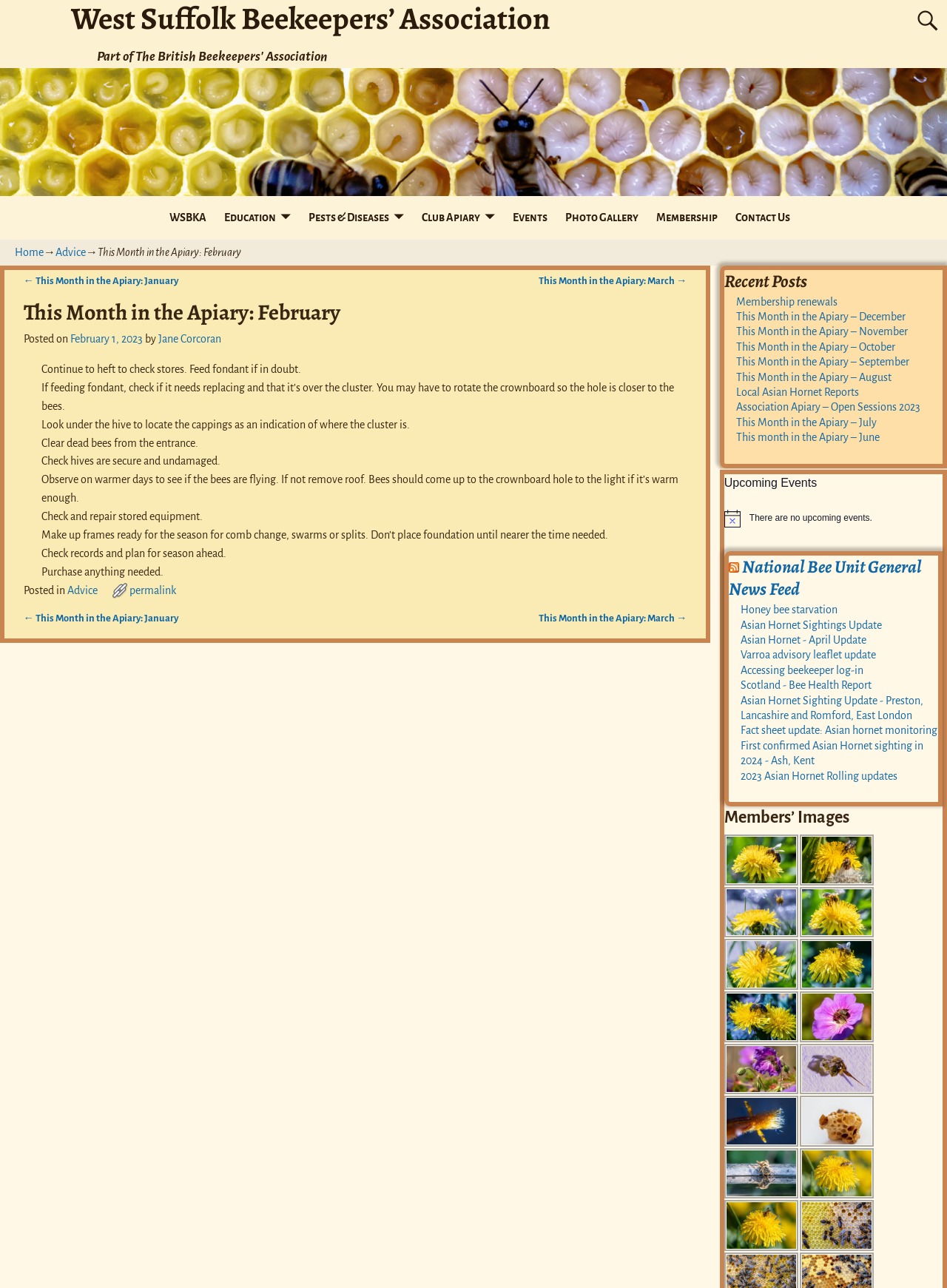Please provide the bounding box coordinates for the element that needs to be clicked to perform the instruction: "Read the post about this month in the apiary". The coordinates must consist of four float numbers between 0 and 1, formatted as [left, top, right, bottom].

[0.025, 0.229, 0.725, 0.466]